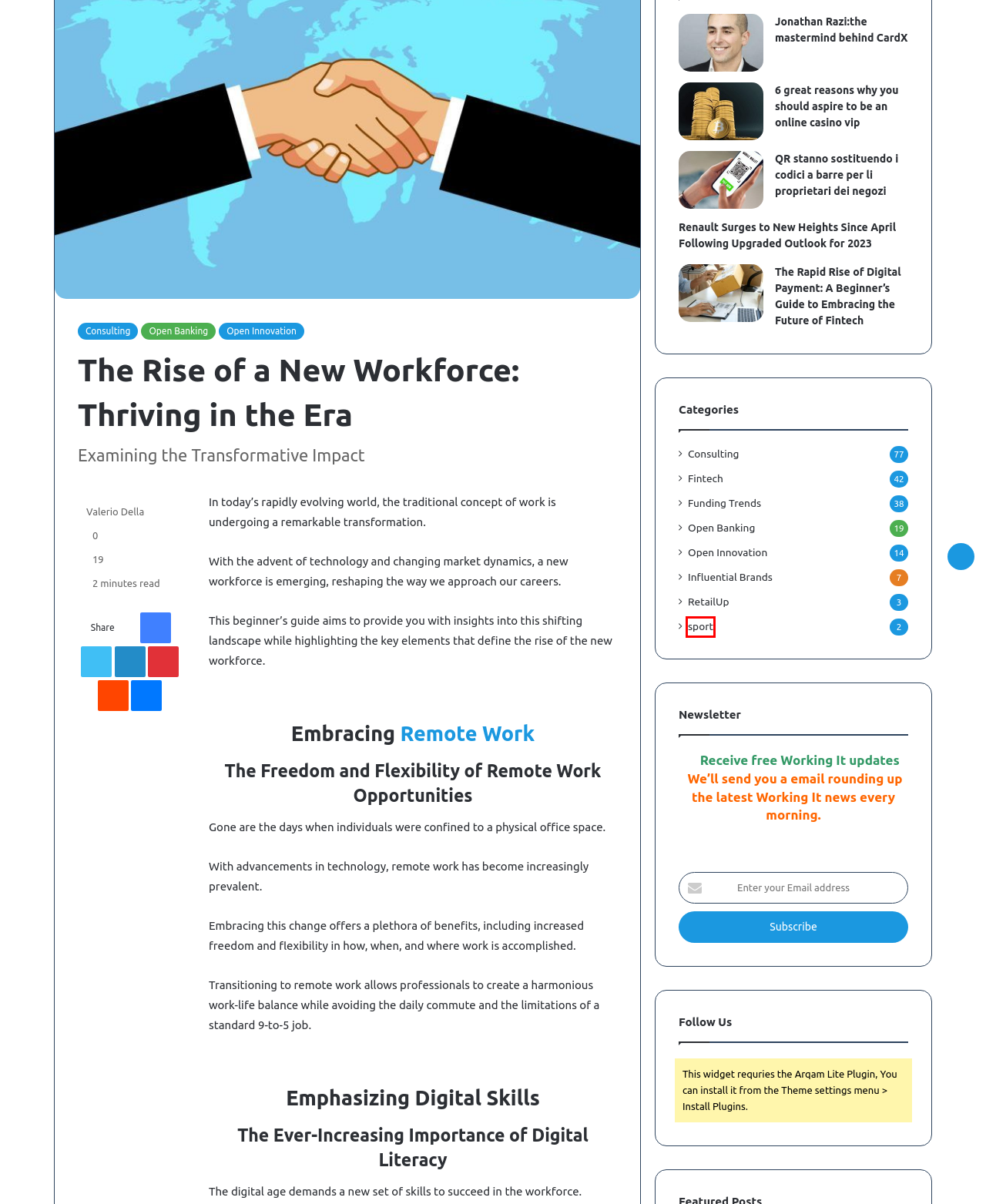Review the screenshot of a webpage containing a red bounding box around an element. Select the description that best matches the new webpage after clicking the highlighted element. The options are:
A. sport » Fintech guide the future ufabet666
B. Influential Brands » Fintech guide the future ufabet666
C. The Jonathan Razi :the Stax behind CardX ? Stax Payments.
D. Funding Trends » Fintech guide the future ufabet666
E. Valerio Della » Fintech guide the future ufabet666
F. Fintech » Fintech guide the future ufabet666
G. Online casino vip great reasons why you should aspire to be
H. Digital Payment,The Future of Fintech:The Rapid Rise

A